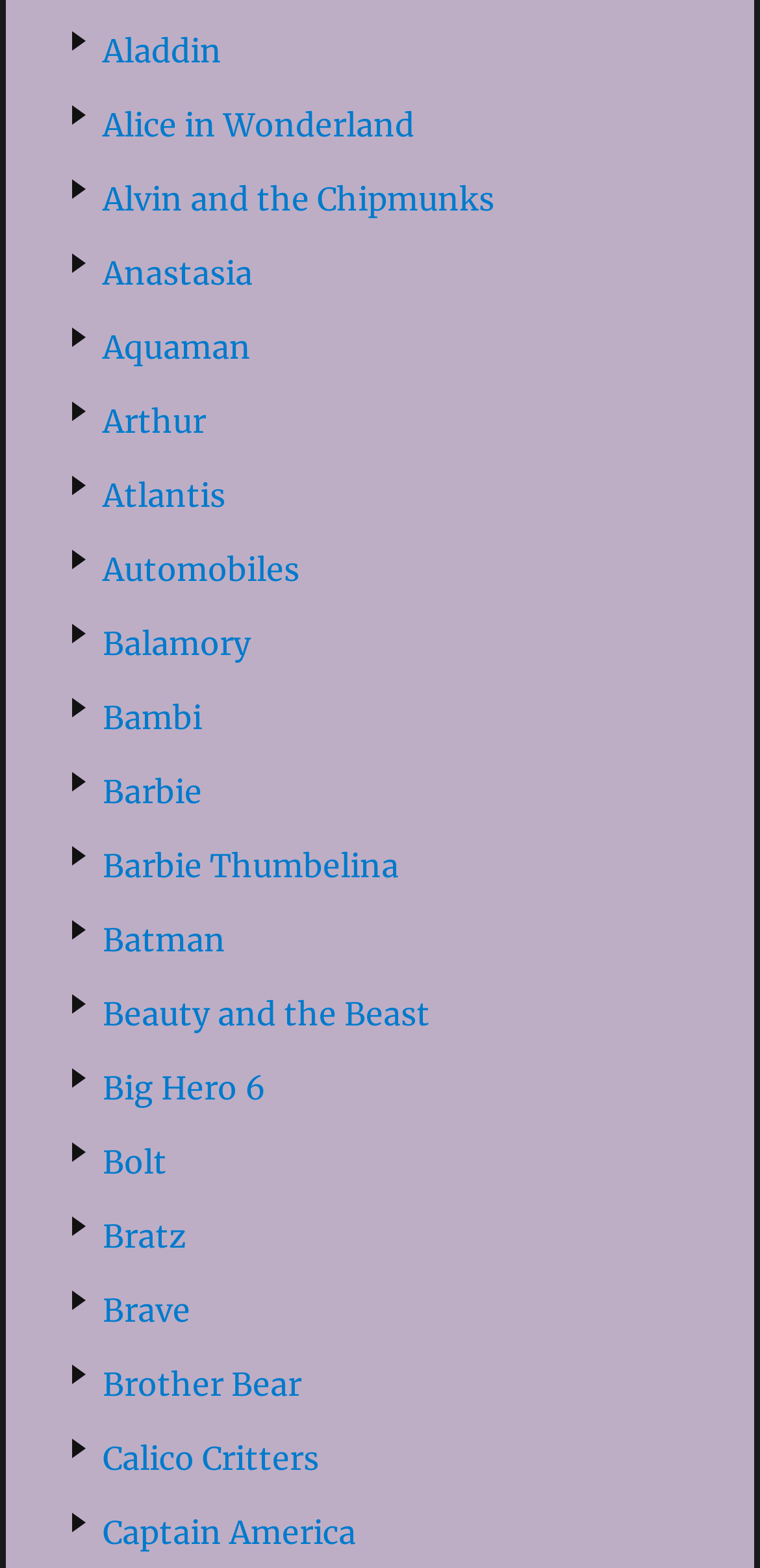Provide the bounding box coordinates of the HTML element described as: "Alvin and the Chipmunks". The bounding box coordinates should be four float numbers between 0 and 1, i.e., [left, top, right, bottom].

[0.135, 0.114, 0.65, 0.139]